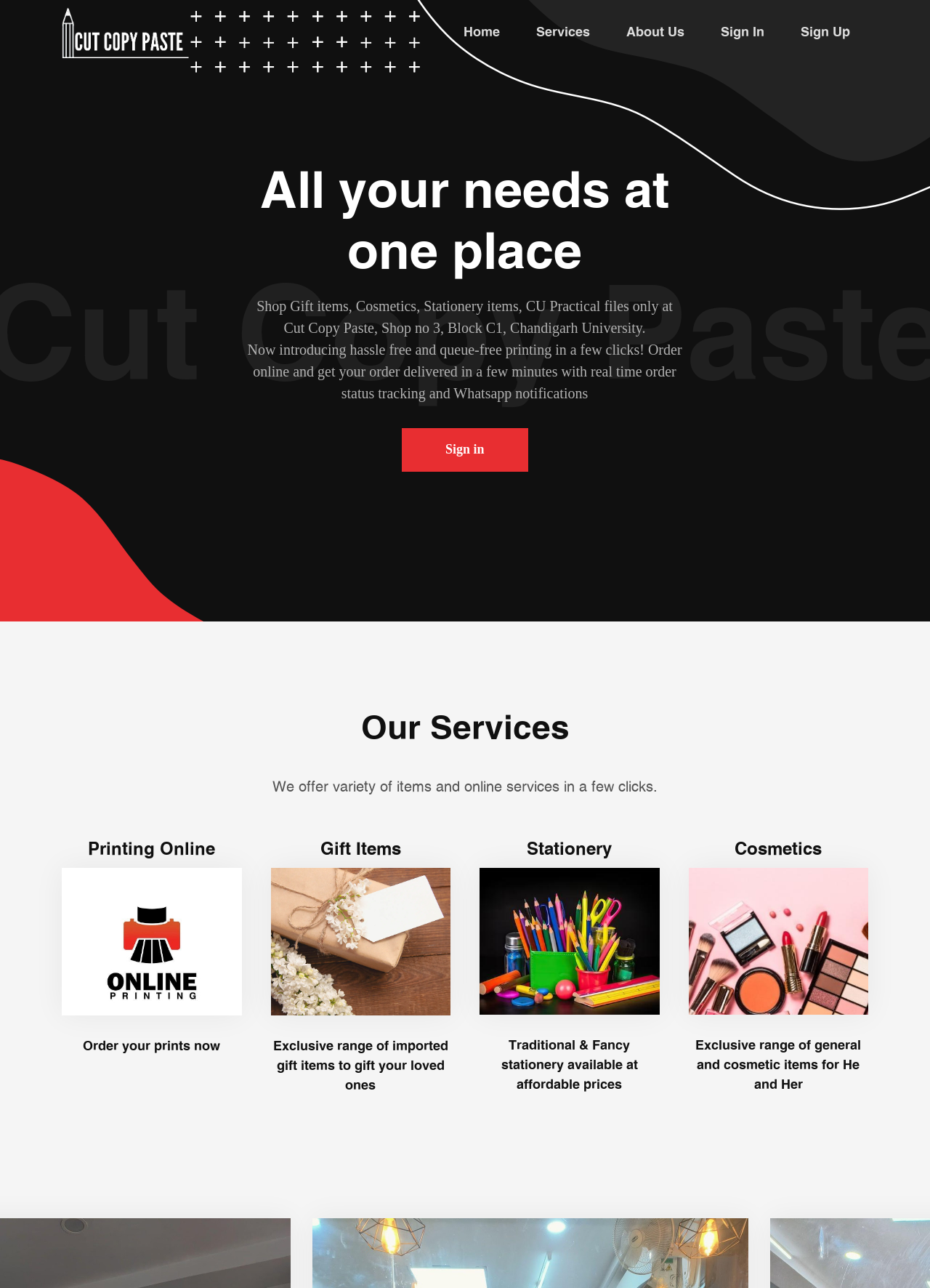Identify and provide the text content of the webpage's primary headline.

All your needs at
one place